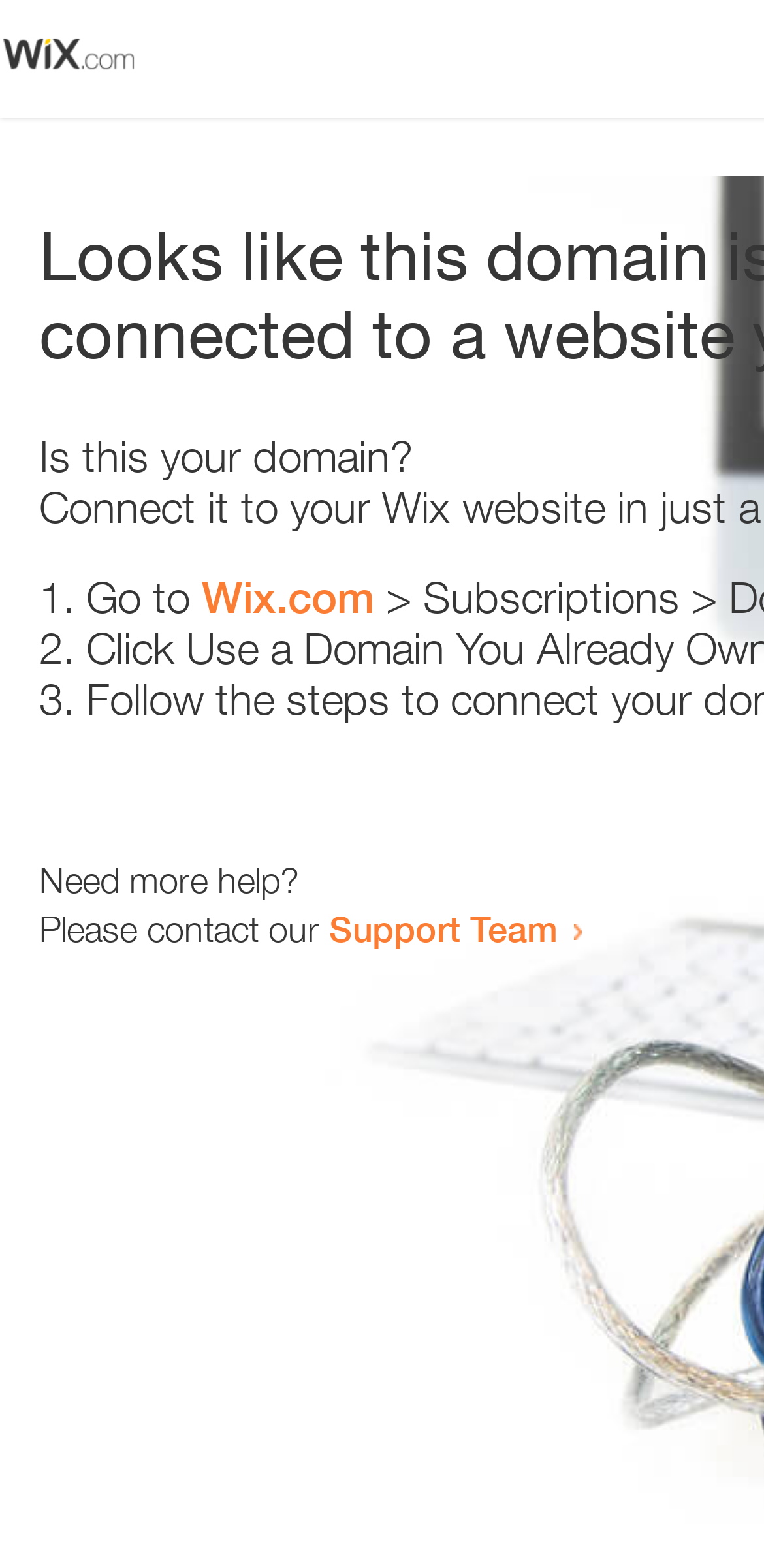Provide an in-depth description of the elements and layout of the webpage.

The webpage appears to be an error page with a prominent image at the top left corner. Below the image, there is a heading that reads "Is this your domain?" centered on the page. 

Underneath the heading, there is a numbered list with three items. The first item starts with "1." and is followed by the text "Go to" and a link to "Wix.com". The second item starts with "2." and the third item starts with "3.", but their corresponding text is not provided. 

At the bottom of the page, there is a section that offers help. It starts with the text "Need more help?" and is followed by a sentence that reads "Please contact our" and a link to the "Support Team".